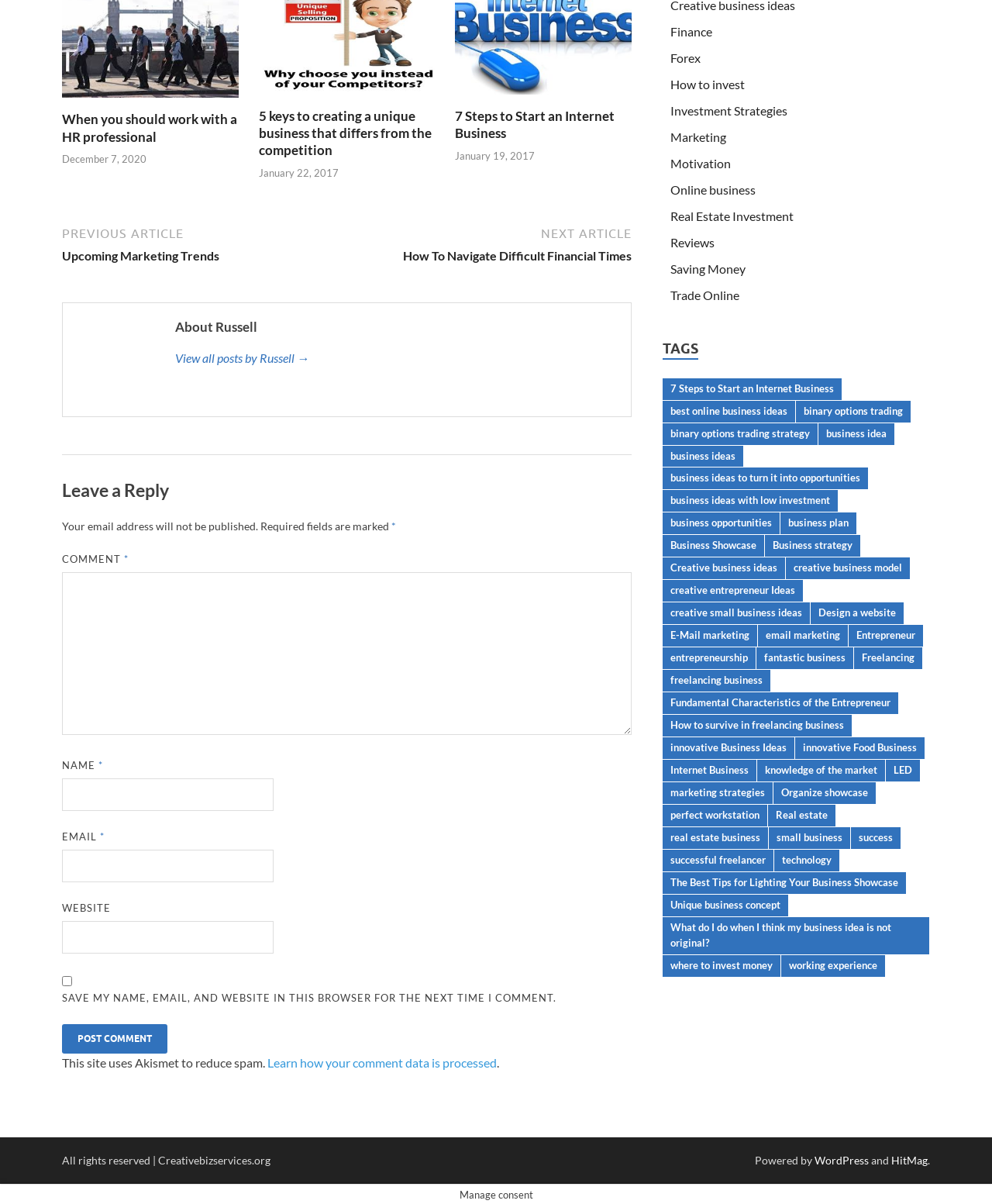Highlight the bounding box coordinates of the element that should be clicked to carry out the following instruction: "Click on the 'Finance' link". The coordinates must be given as four float numbers ranging from 0 to 1, i.e., [left, top, right, bottom].

[0.676, 0.02, 0.718, 0.032]